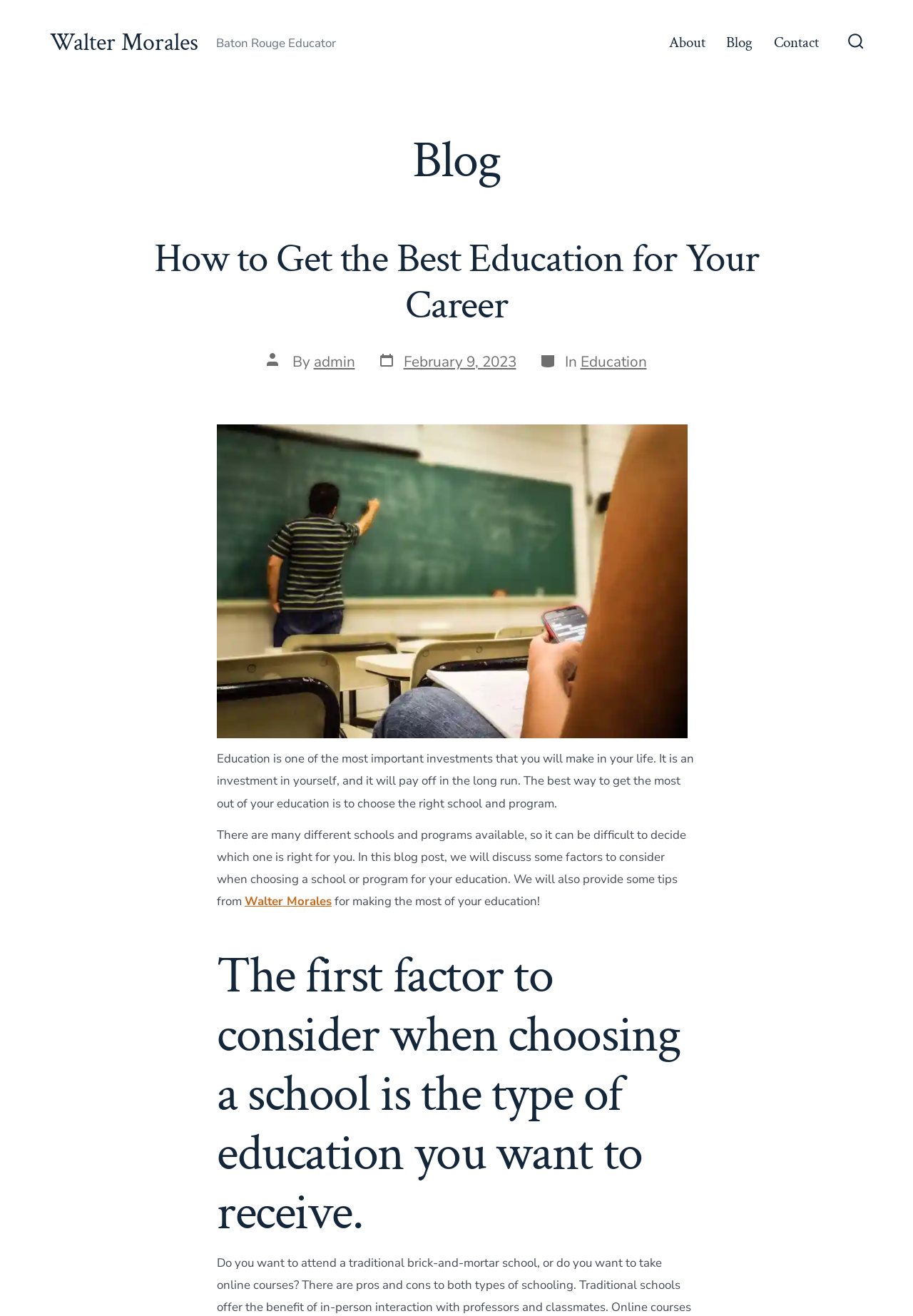Determine the coordinates of the bounding box that should be clicked to complete the instruction: "Check the author's profile". The coordinates should be represented by four float numbers between 0 and 1: [left, top, right, bottom].

[0.343, 0.267, 0.389, 0.282]